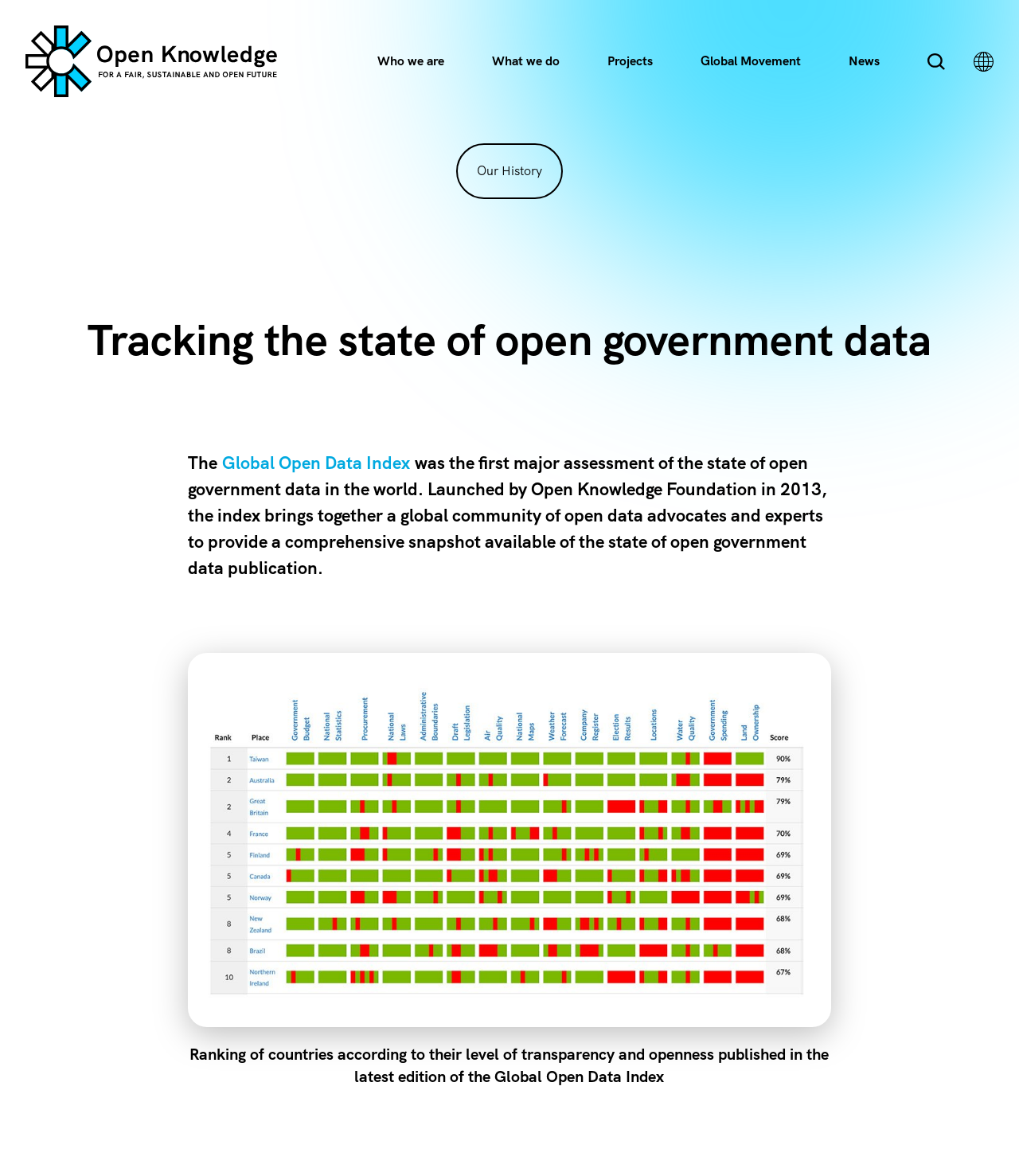Please identify the bounding box coordinates of the area that needs to be clicked to follow this instruction: "Go to Alumni page".

None